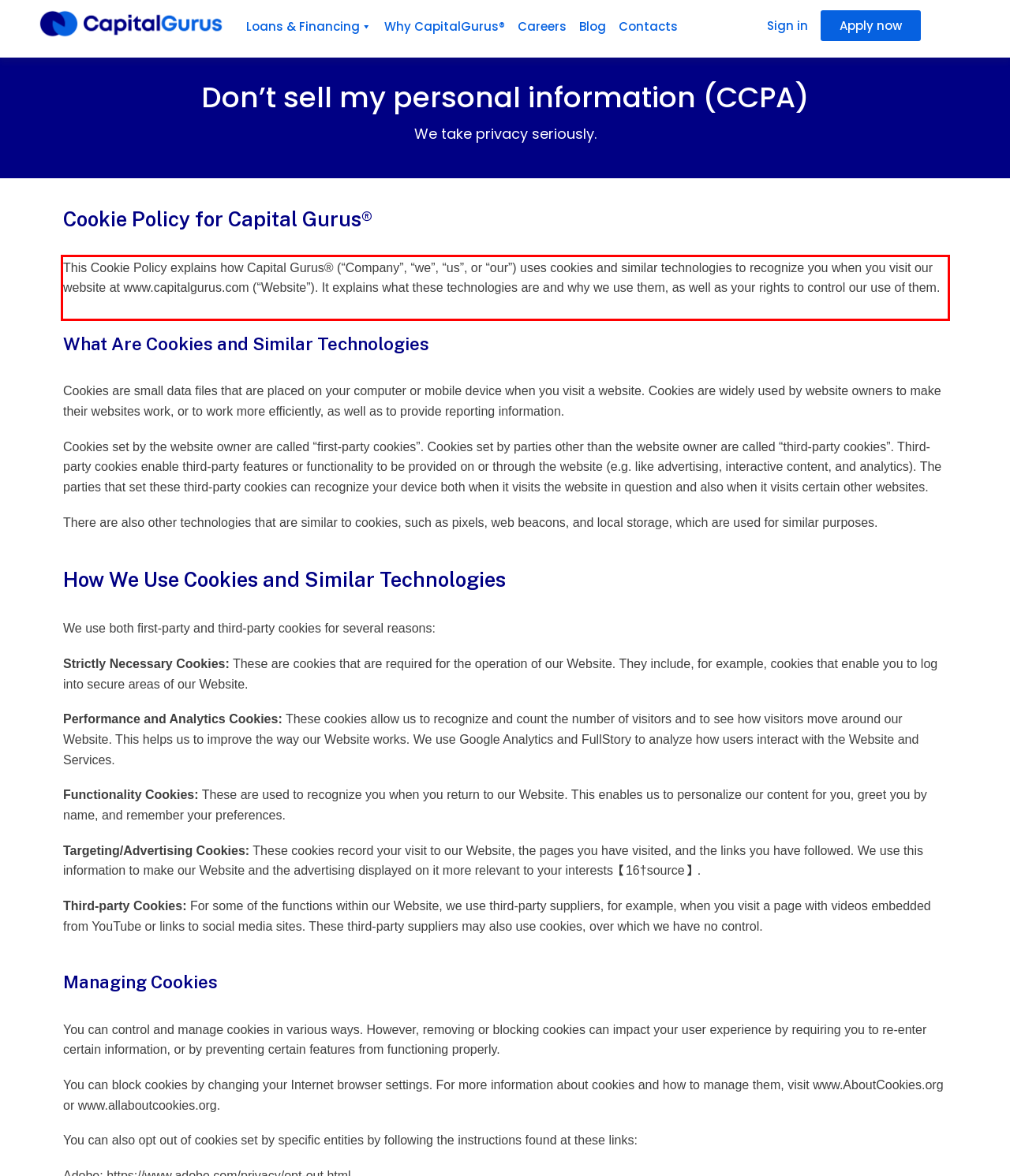Your task is to recognize and extract the text content from the UI element enclosed in the red bounding box on the webpage screenshot.

This Cookie Policy explains how Capital Gurus® (“Company”, “we”, “us”, or “our”) uses cookies and similar technologies to recognize you when you visit our website at www.capitalgurus.com (“Website”). It explains what these technologies are and why we use them, as well as your rights to control our use of them.